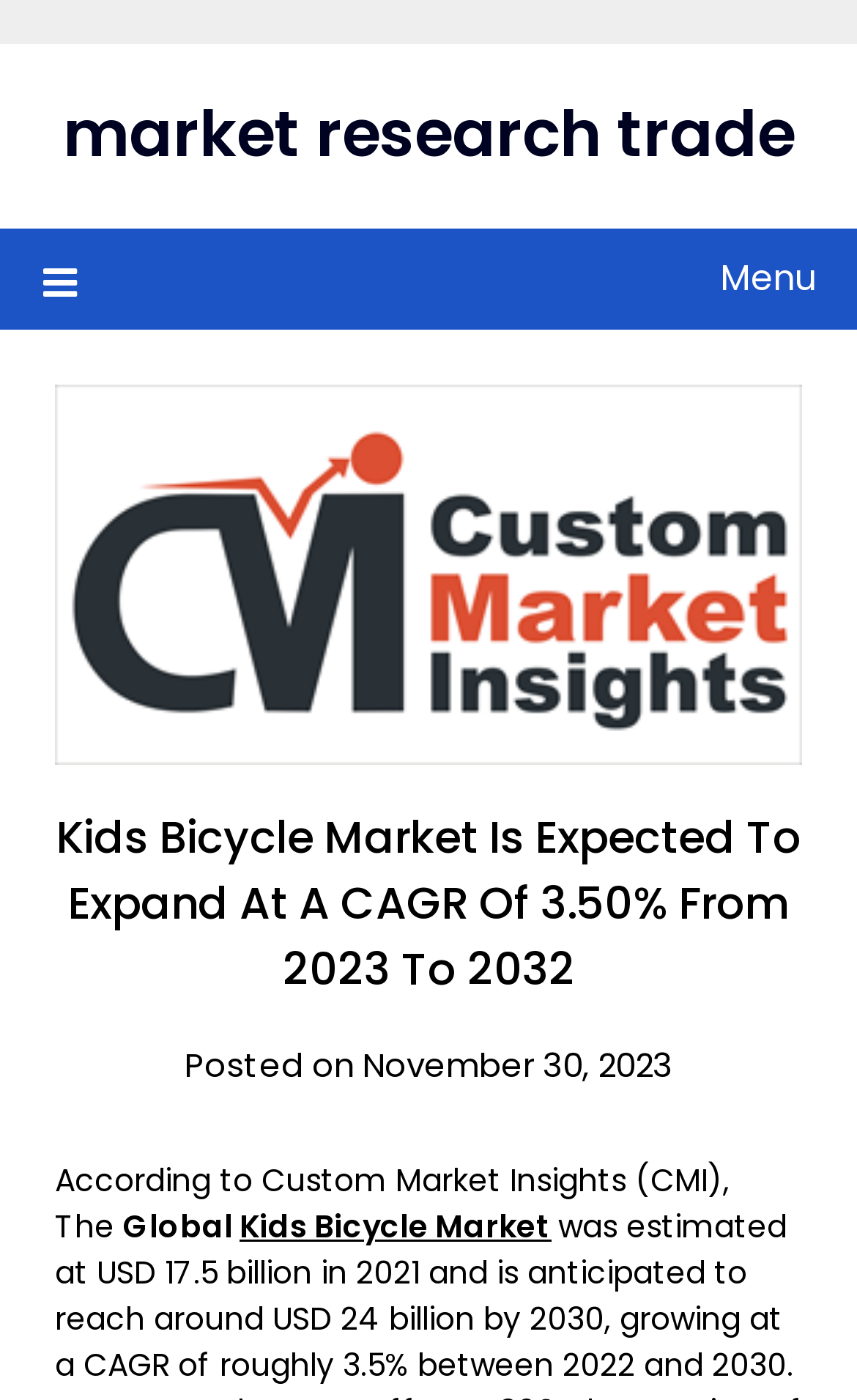Generate a thorough caption that explains the contents of the webpage.

The webpage appears to be a market research report focused on the kids' bicycle market. At the top, there is a link to "market research trade" on the left side, and a menu icon with the text "Menu" on the right side. Below the menu icon, there is an image of "Custom Market Insights" with a header that spans the width of the page, containing the title "Kids Bicycle Market Is Expected To Expand At A CAGR Of 3.50% From 2023 To 2032". 

Directly below the title, there is a text "Posted on November 30, 2023". The main content of the report starts with the text "According to Custom Market Insights (CMI), The Global" followed by a link to "Kids Bicycle Market". The text and link are positioned in the middle of the page, with the image and header above them.